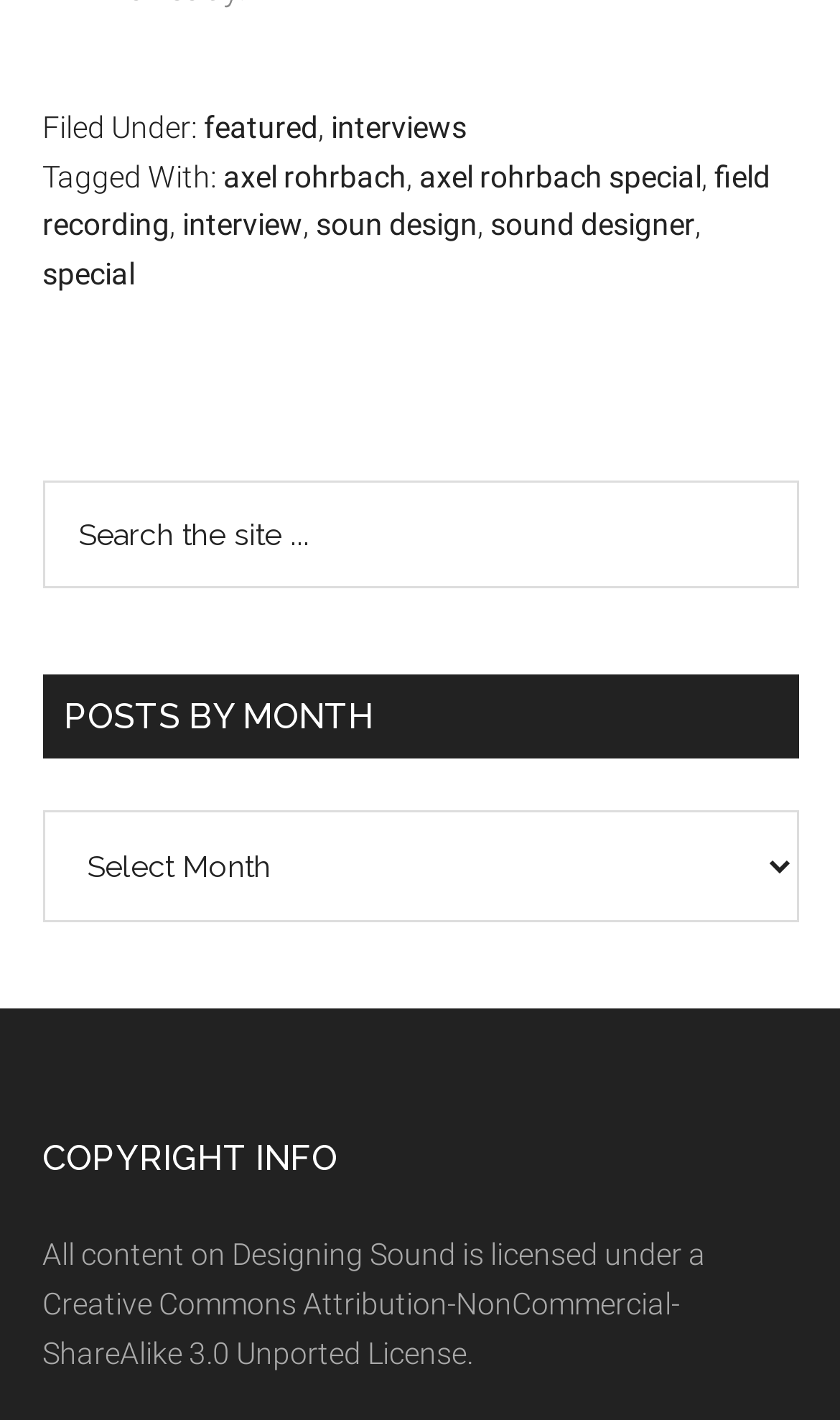What is the purpose of the search box?
Examine the image and give a concise answer in one word or a short phrase.

Search the site